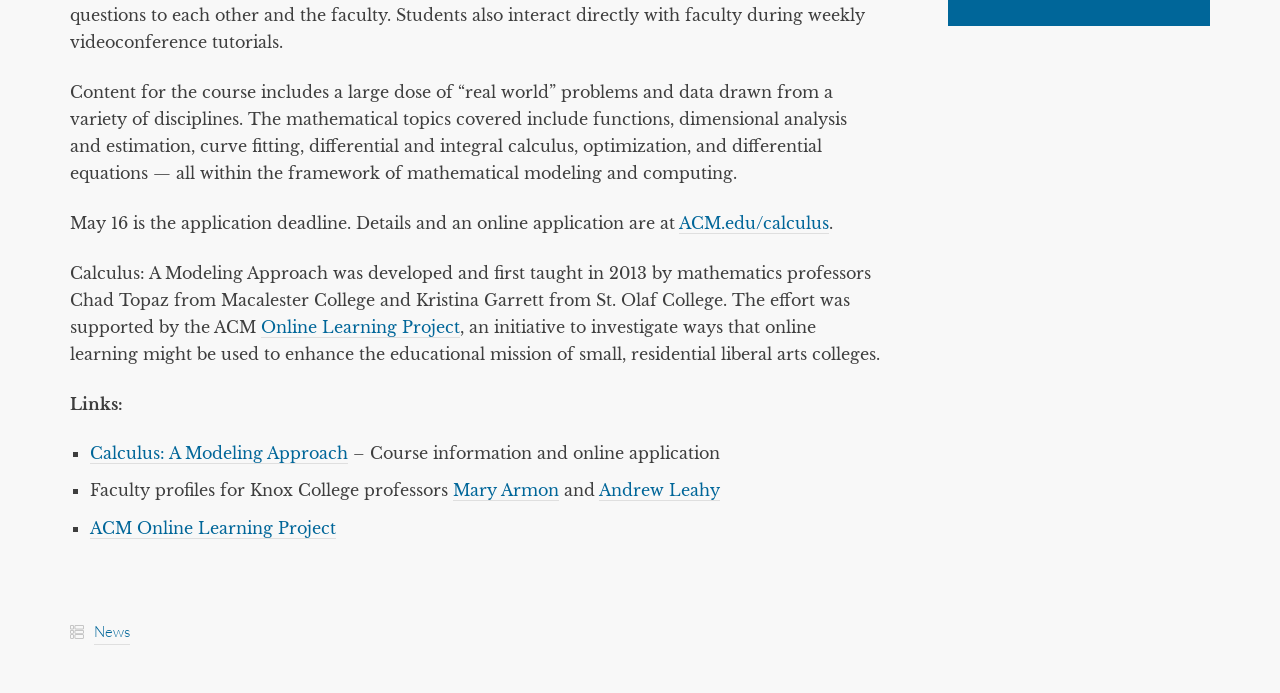Identify the bounding box for the UI element described as: "ACM Online Learning Project". The coordinates should be four float numbers between 0 and 1, i.e., [left, top, right, bottom].

[0.07, 0.747, 0.262, 0.777]